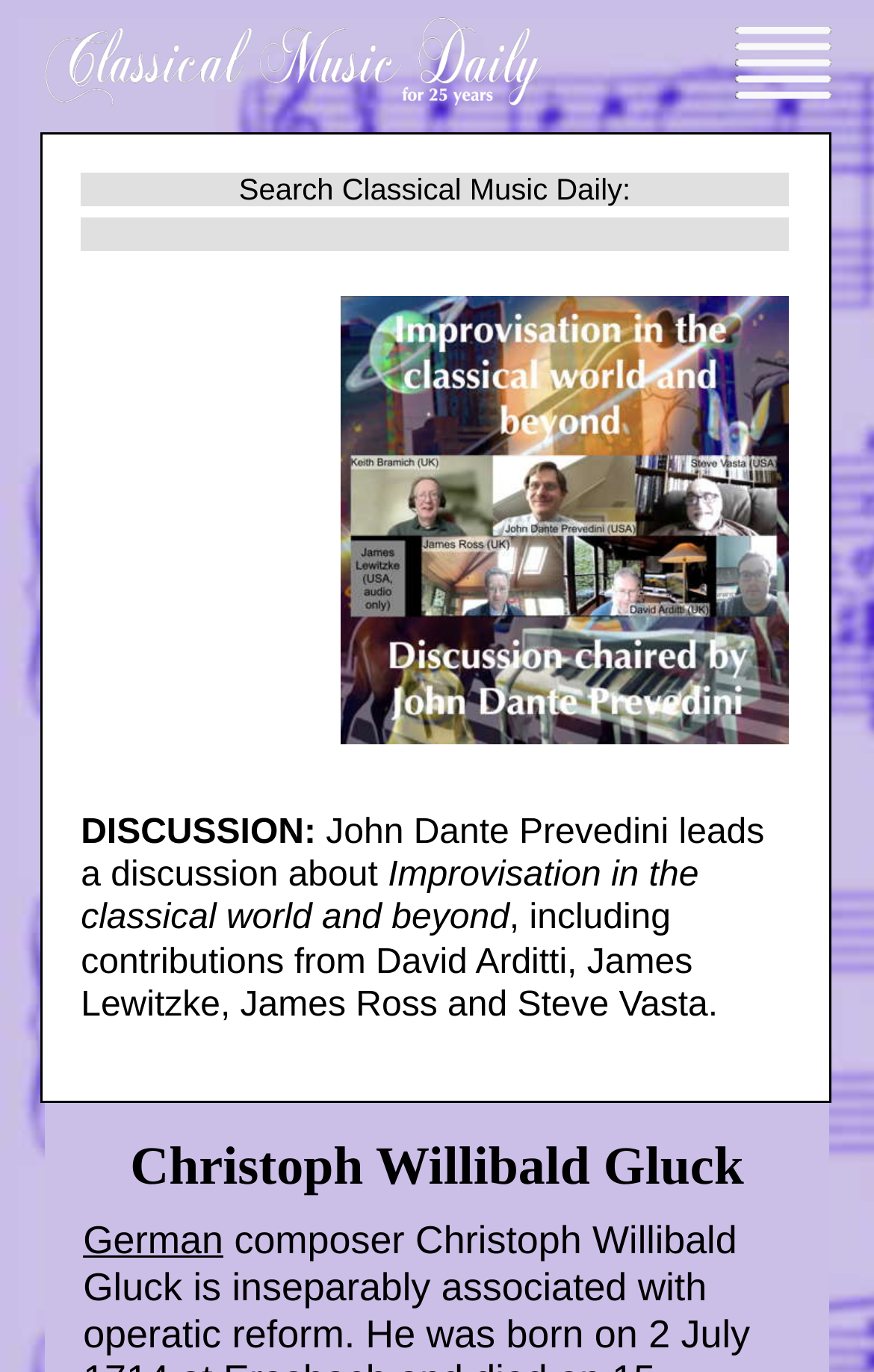Provide a single word or phrase answer to the question: 
What is the text on the top-left image?

Classical Music Daily